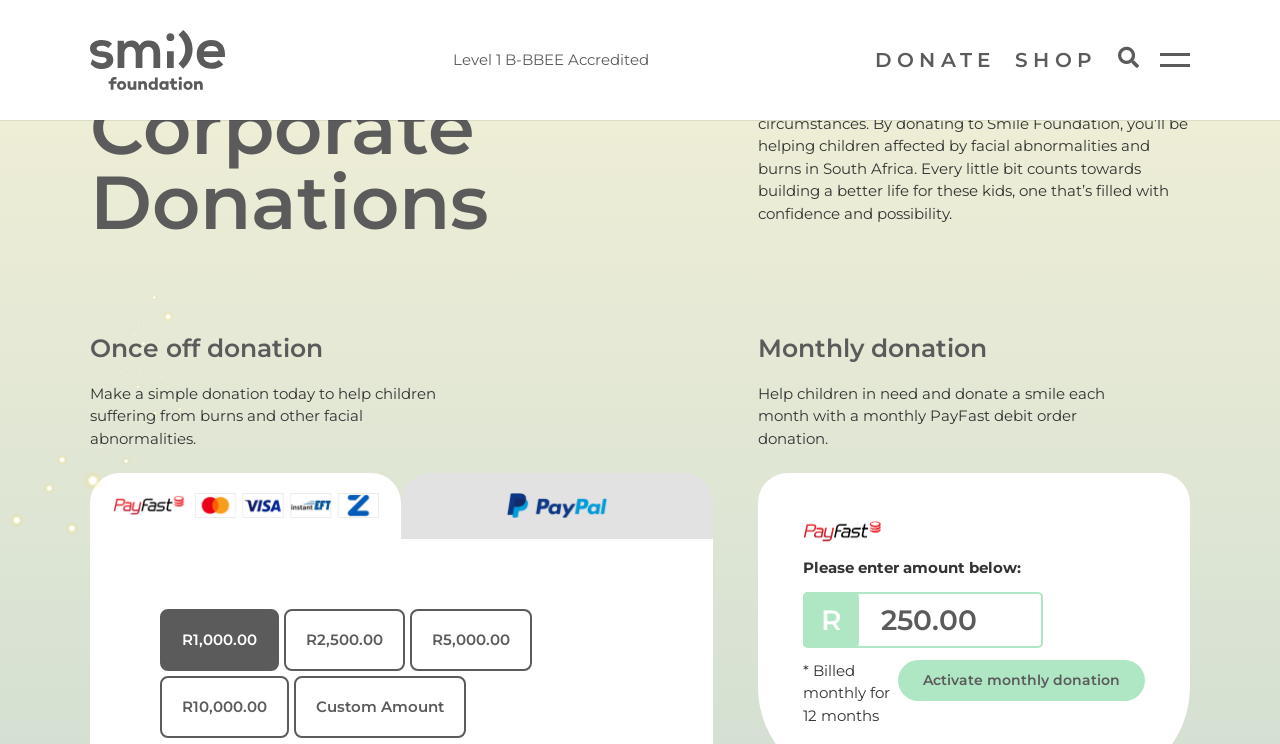What is the purpose of the 'Activate monthly donation' button?
Please respond to the question with as much detail as possible.

The 'Activate monthly donation' button is used to set up a recurring monthly donation to the Smile Foundation. Once clicked, it will activate the monthly donation process, which will debit the specified amount from the user's account on a monthly basis.